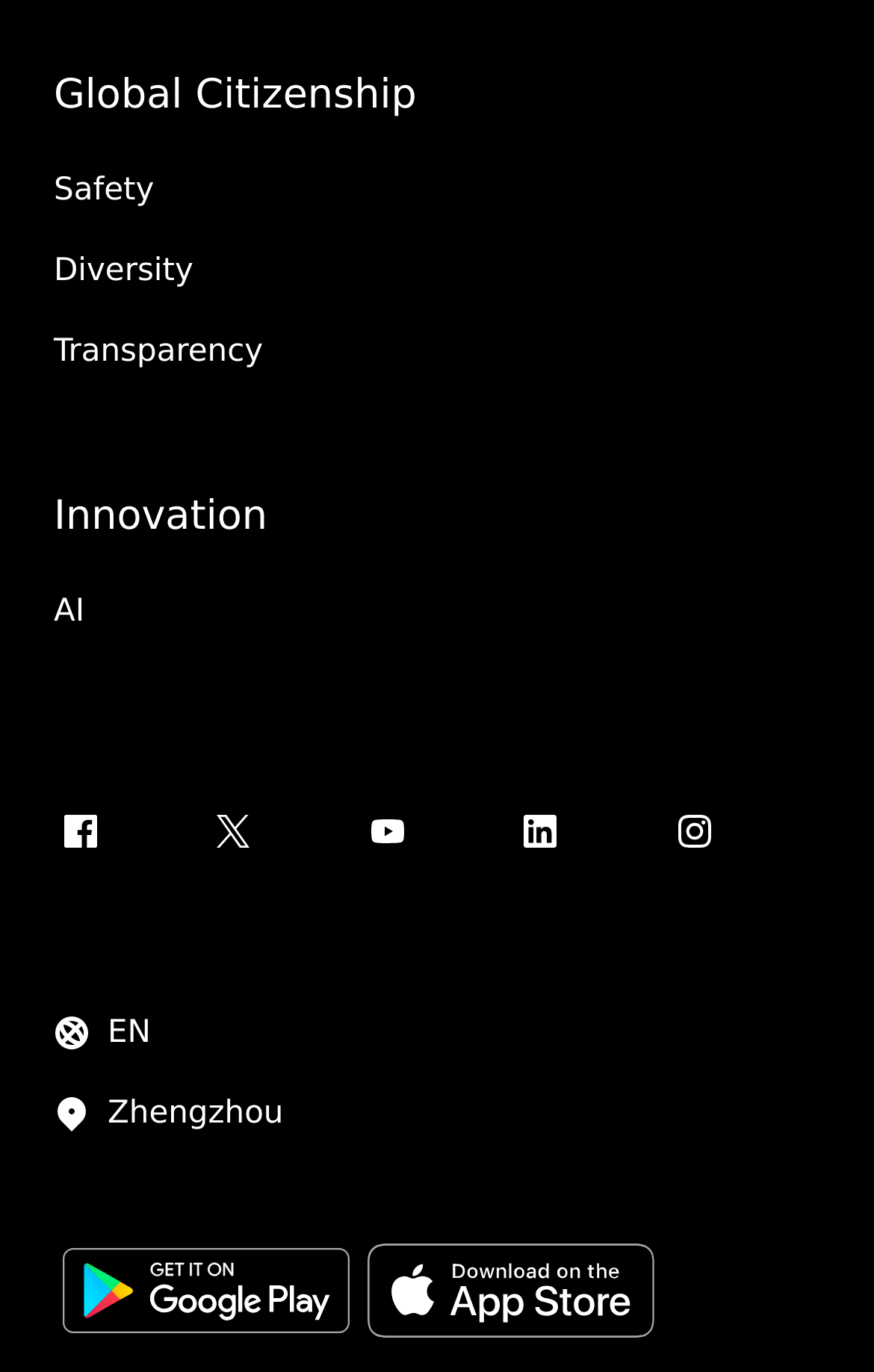Identify the bounding box coordinates of the region that needs to be clicked to carry out this instruction: "Go to Links". Provide these coordinates as four float numbers ranging from 0 to 1, i.e., [left, top, right, bottom].

None